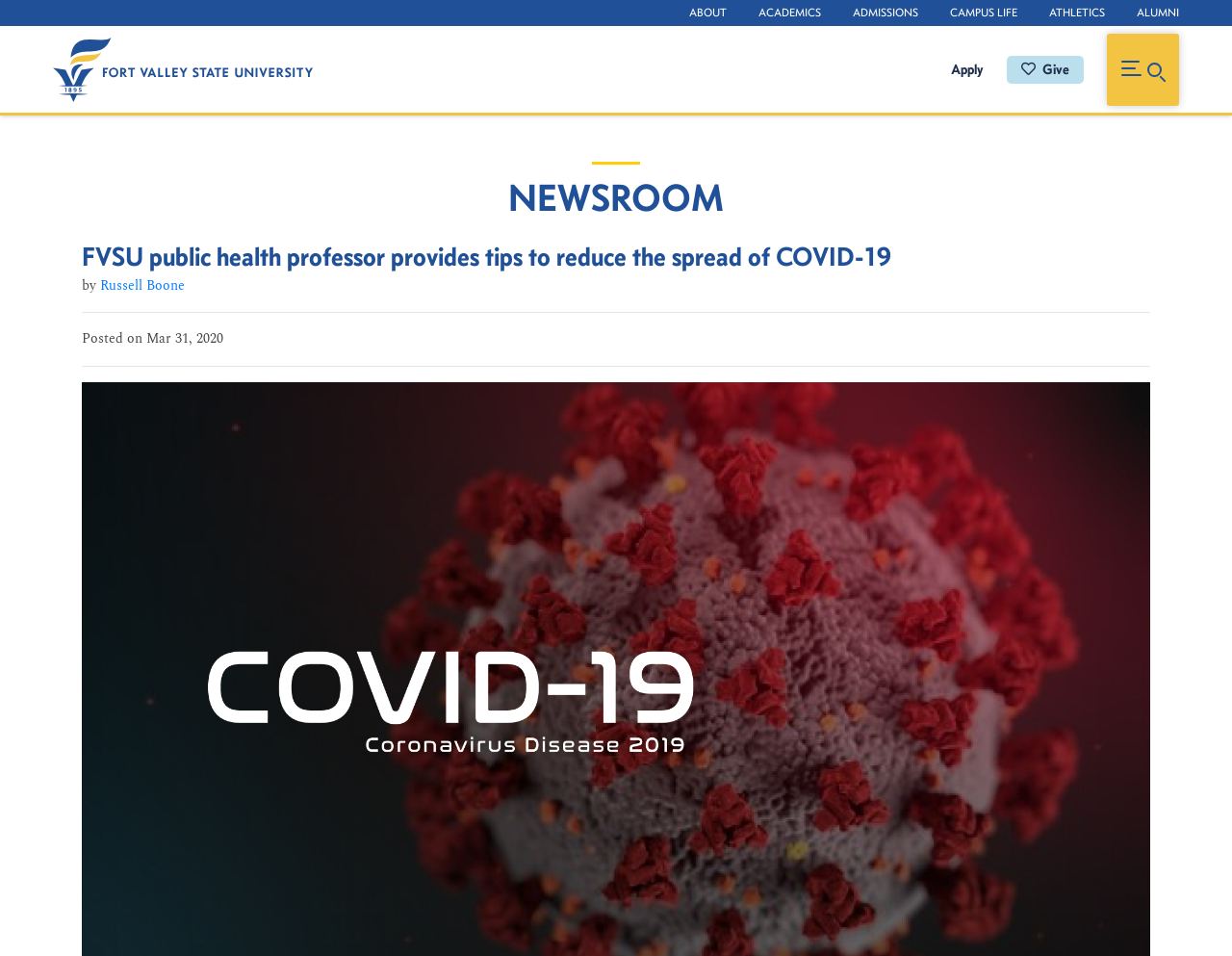Provide the bounding box coordinates of the HTML element this sentence describes: "gently cleanses".

None